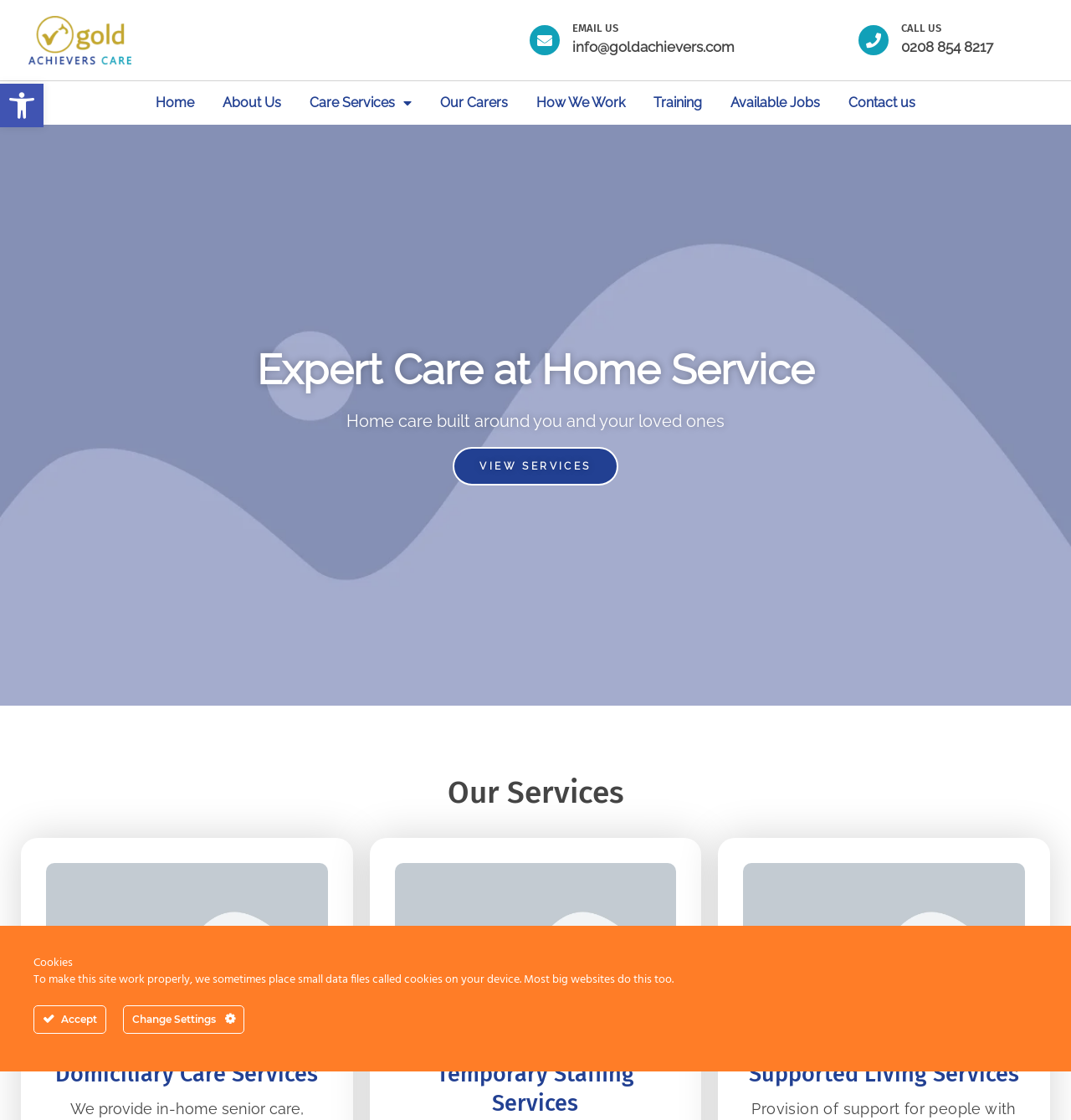Please identify the bounding box coordinates for the region that you need to click to follow this instruction: "Email us".

[0.534, 0.019, 0.577, 0.031]